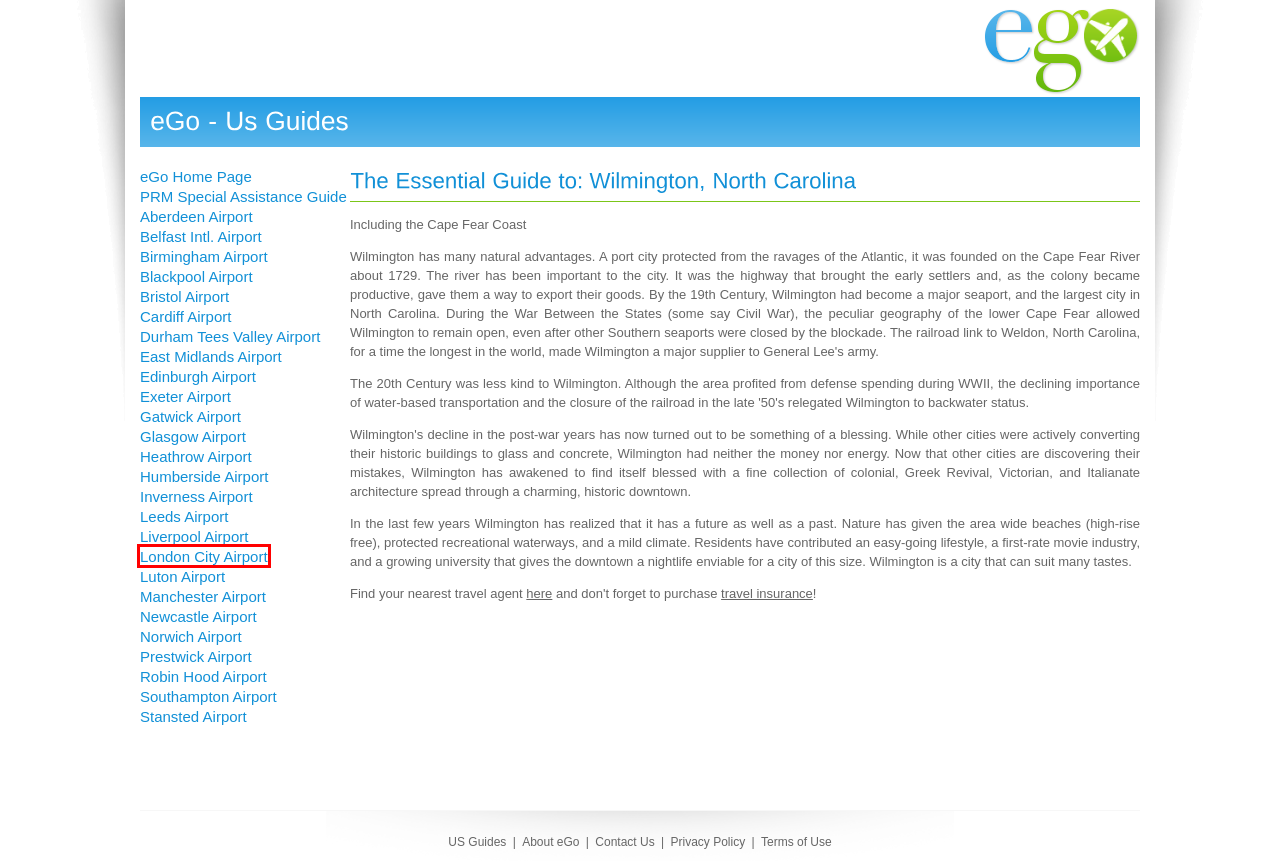Look at the screenshot of a webpage, where a red bounding box highlights an element. Select the best description that matches the new webpage after clicking the highlighted element. Here are the candidates:
A. London City  Airport: Getting There, Flight Info, Disabled Facilities and More
B. Birmingham Airport: Getting There, Flight Info, Disabled Facilities and More
C. Exeter Airport: Getting There, Flight Info, Disabled Facilities and More
D. Leeds Airport: Getting There, Flight Info, Disabled Facilities and More
E. Newcastle Airport: Getting There, Flight Info, Disabled Facilities and More
F. Blackpool Airport: Getting There, Flight Info, Disabled Facilities and More
G. Gatwick Airport: Getting There, Flight Info, Disabled Facilities and More
H. Southampton Airport: Getting There, Flight Info, Disabled Facilities and More

A